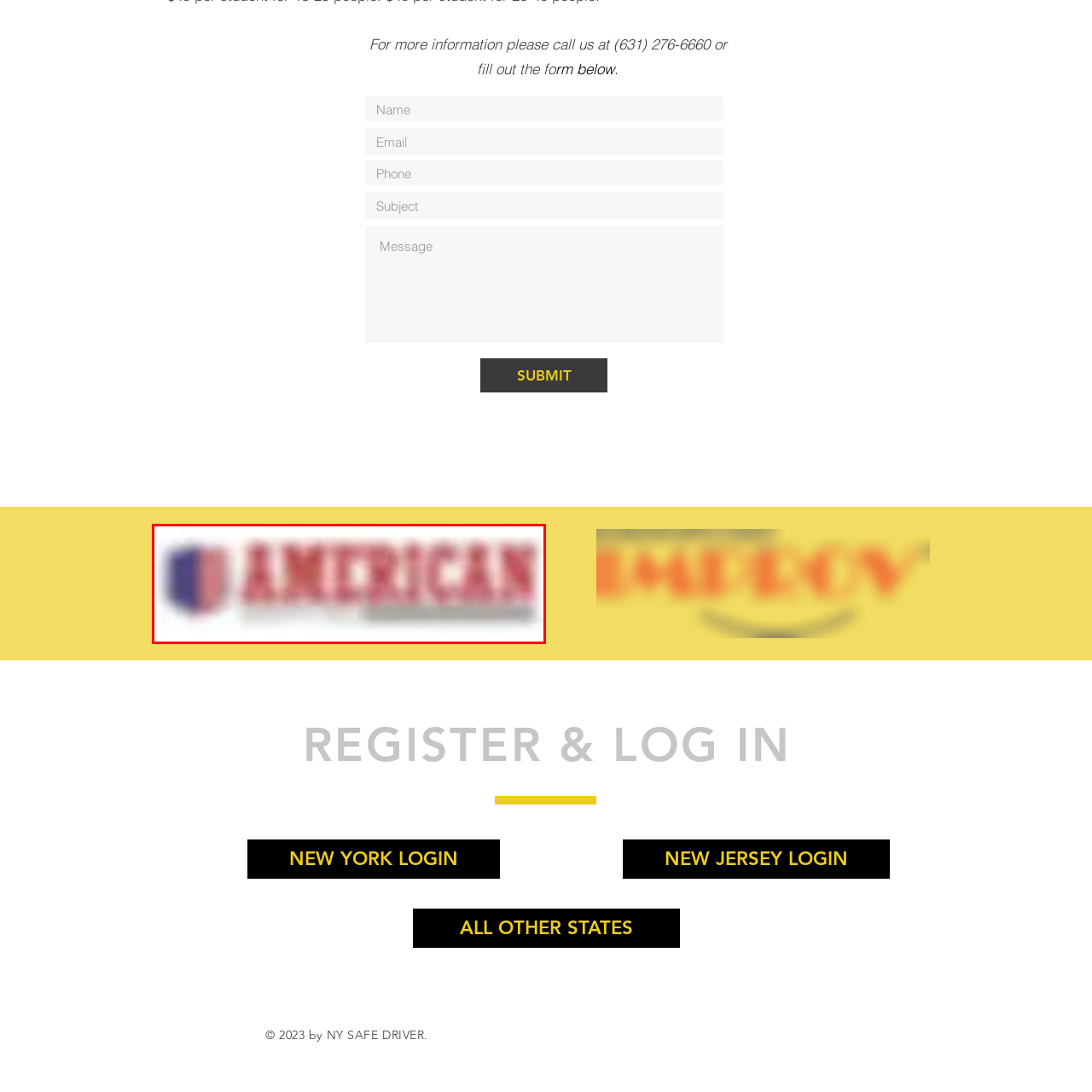Offer a thorough and descriptive summary of the image captured in the red bounding box.

The image features a logo prominently displaying the word "AMERICAN" in bold red letters. To the left of the text, there is an emblem that incorporates a shield-like design, colored in shades of blue, symbolizing strength and protection. This logo is likely associated with an organization or service that emphasizes reliability and national identity. The image is positioned within a webpage that appears to provide information and resources, indicating its relevance to a trustworthy institution.